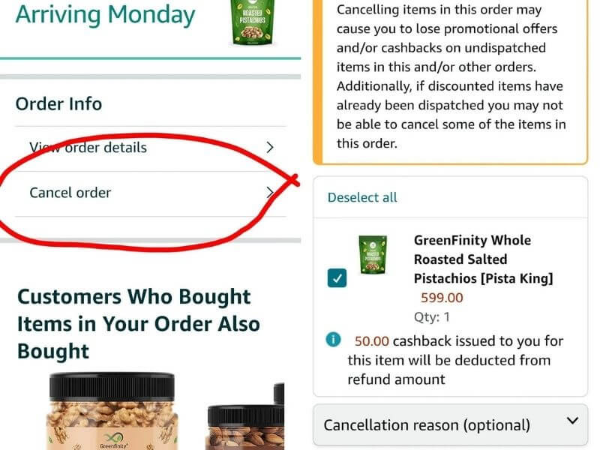Describe all the elements visible in the image meticulously.

The image depicts a user interface from an online shopping platform indicating options for managing orders. Prominently featured at the top is a banner that states "Arriving Monday," suggesting the delivery status of the order. Below this, there’s a section labeled "Order Info," which offers a button to "View order details" and another option to "Cancel order," highlighted in red to draw attention to the cancellation feature.

To the right, a notification clearly states the implications of cancelling items from the order, warning users that doing so may result in the loss of promotional offers and cashback from undelivered items. It further mentions that if certain items have been dispatched, the user might not be able to cancel them.

The interface also displays an item from the order: "GreenFinity Whole Roasted Salted Pistachios [Pista King]," priced at ₹599, indicating that there is a cashback of ₹50 associated with this item, which will be deducted from the refund amount if the order is cancelled. Below these details, there’s a section for selecting cancellation reasons, ensuring users have an option to specify why they are opting to cancel.

Overall, this interface provides a clear and functional overview for users managing their orders, emphasizing the cancellation process and its potential consequences.